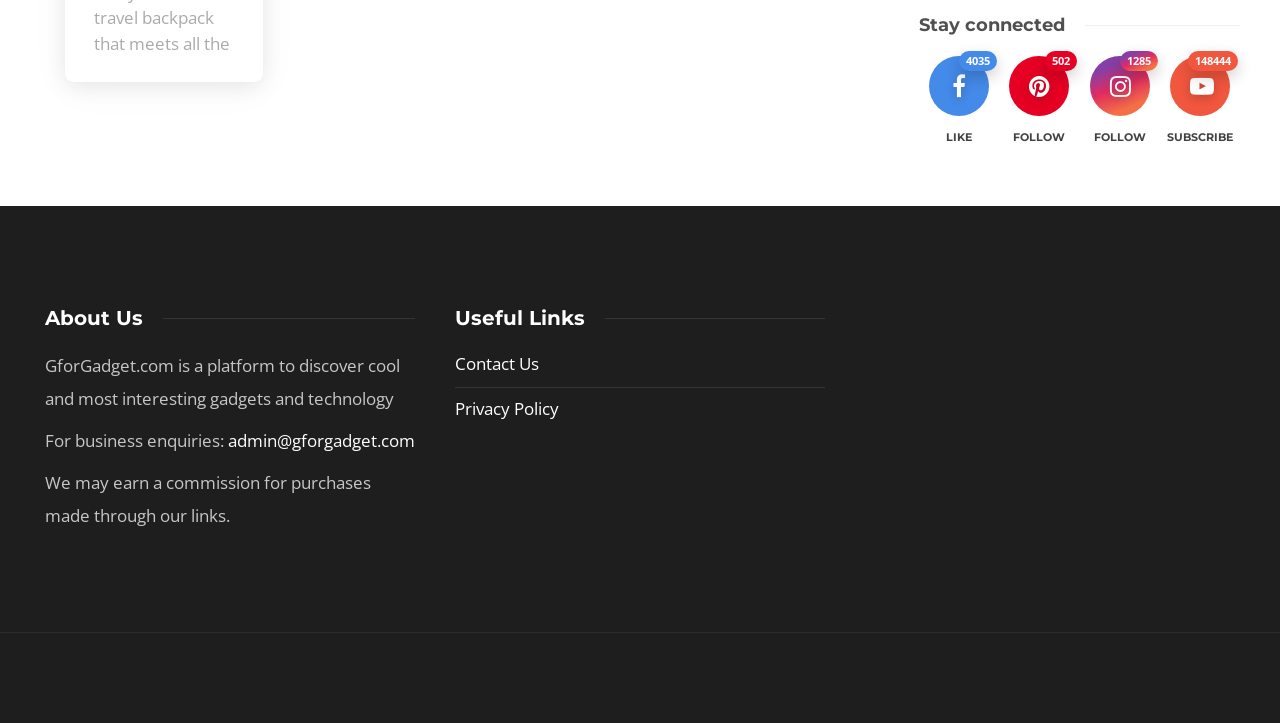Based on the element description: "148444 Subscribe", identify the bounding box coordinates for this UI element. The coordinates must be four float numbers between 0 and 1, listed as [left, top, right, bottom].

[0.906, 0.077, 0.969, 0.202]